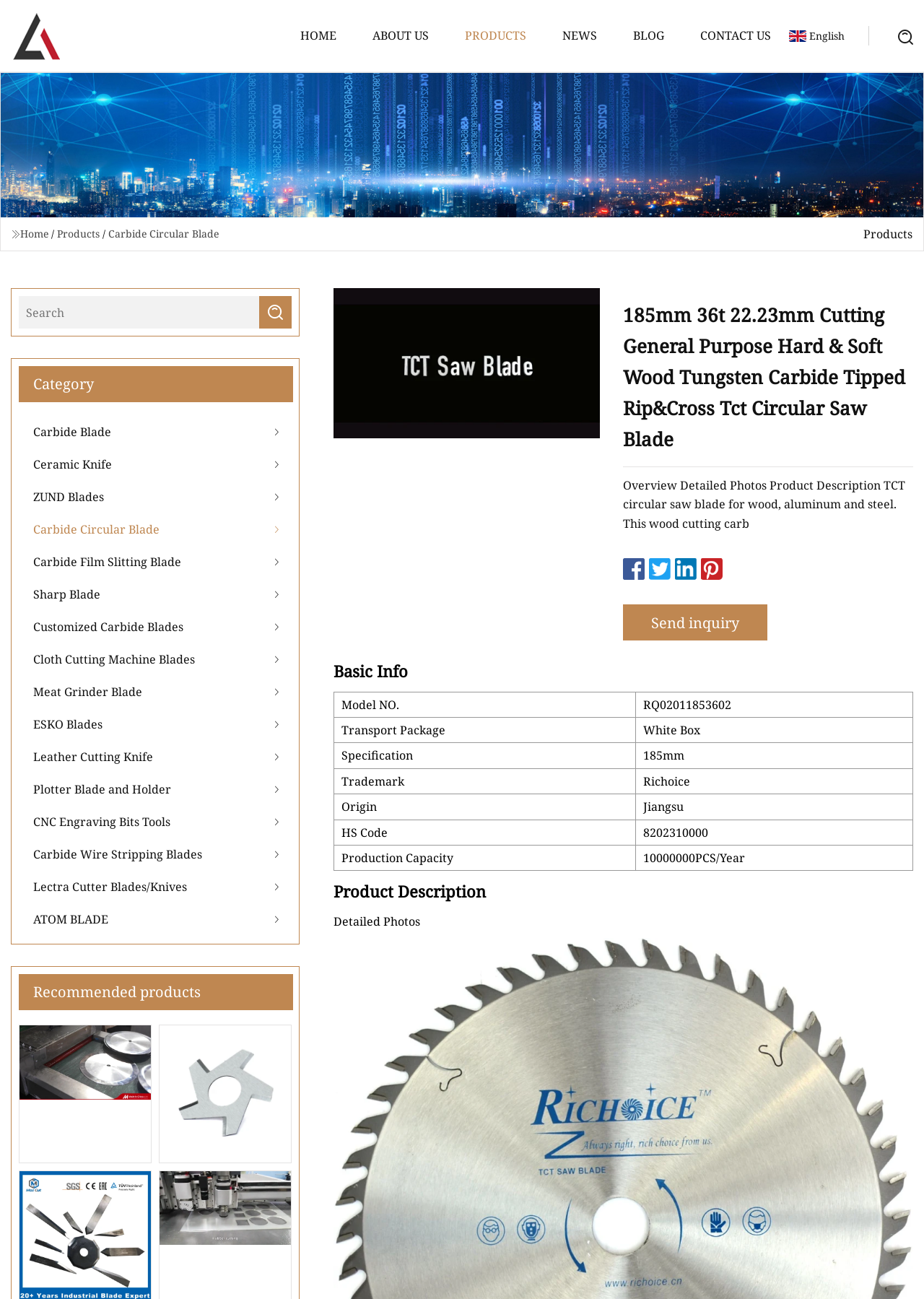Extract the primary headline from the webpage and present its text.

185mm 36t 22.23mm Cutting General Purpose Hard & Soft Wood Tungsten Carbide Tipped Rip&Cross Tct Circular Saw Blade